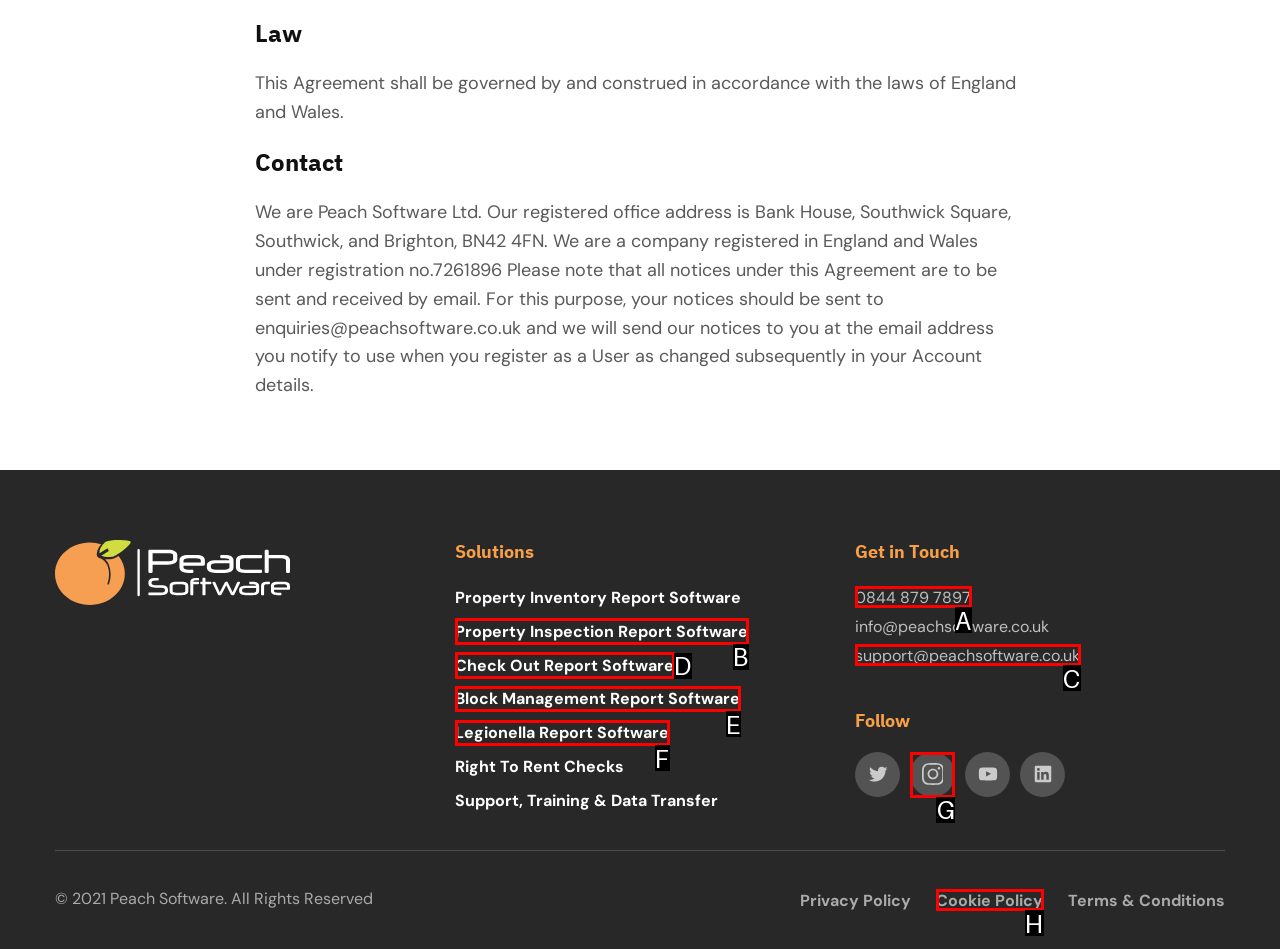Choose the HTML element to click for this instruction: Follow on Twitter Answer with the letter of the correct choice from the given options.

G